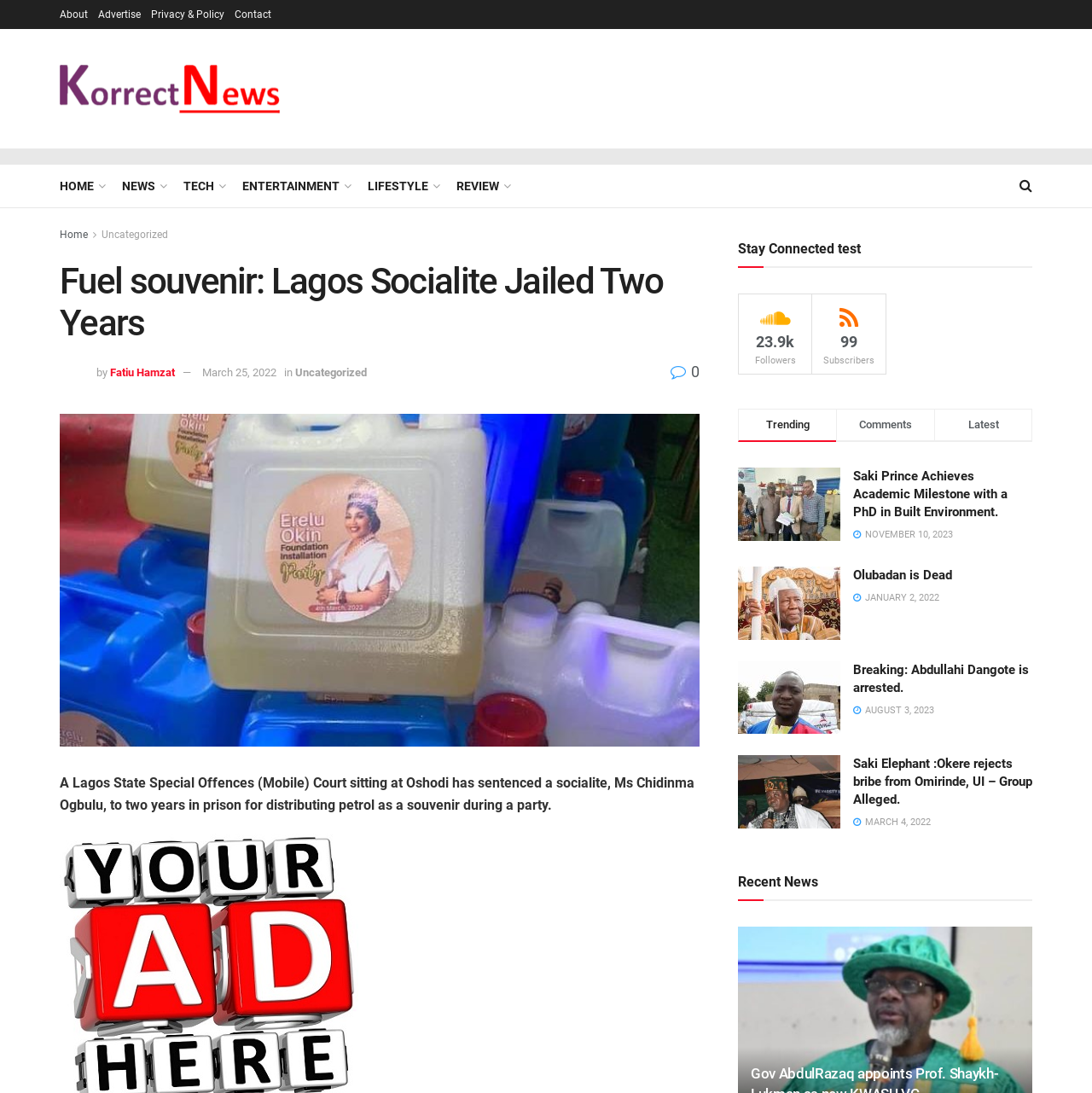Respond to the question below with a single word or phrase:
What is the date of the news article 'Olubadan is Dead'?

JANUARY 2, 2022